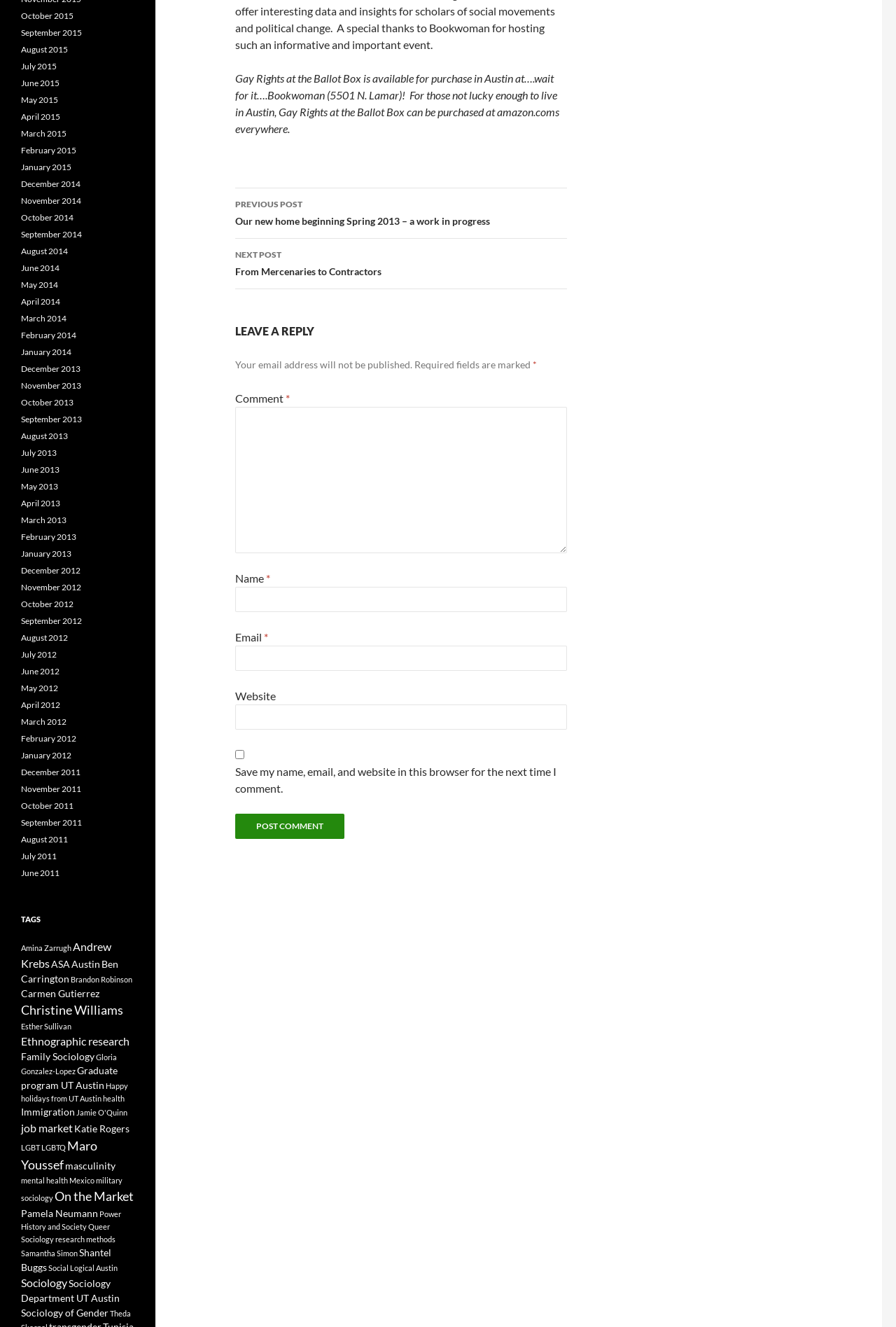Determine the coordinates of the bounding box for the clickable area needed to execute this instruction: "Leave a reply".

[0.262, 0.243, 0.633, 0.256]